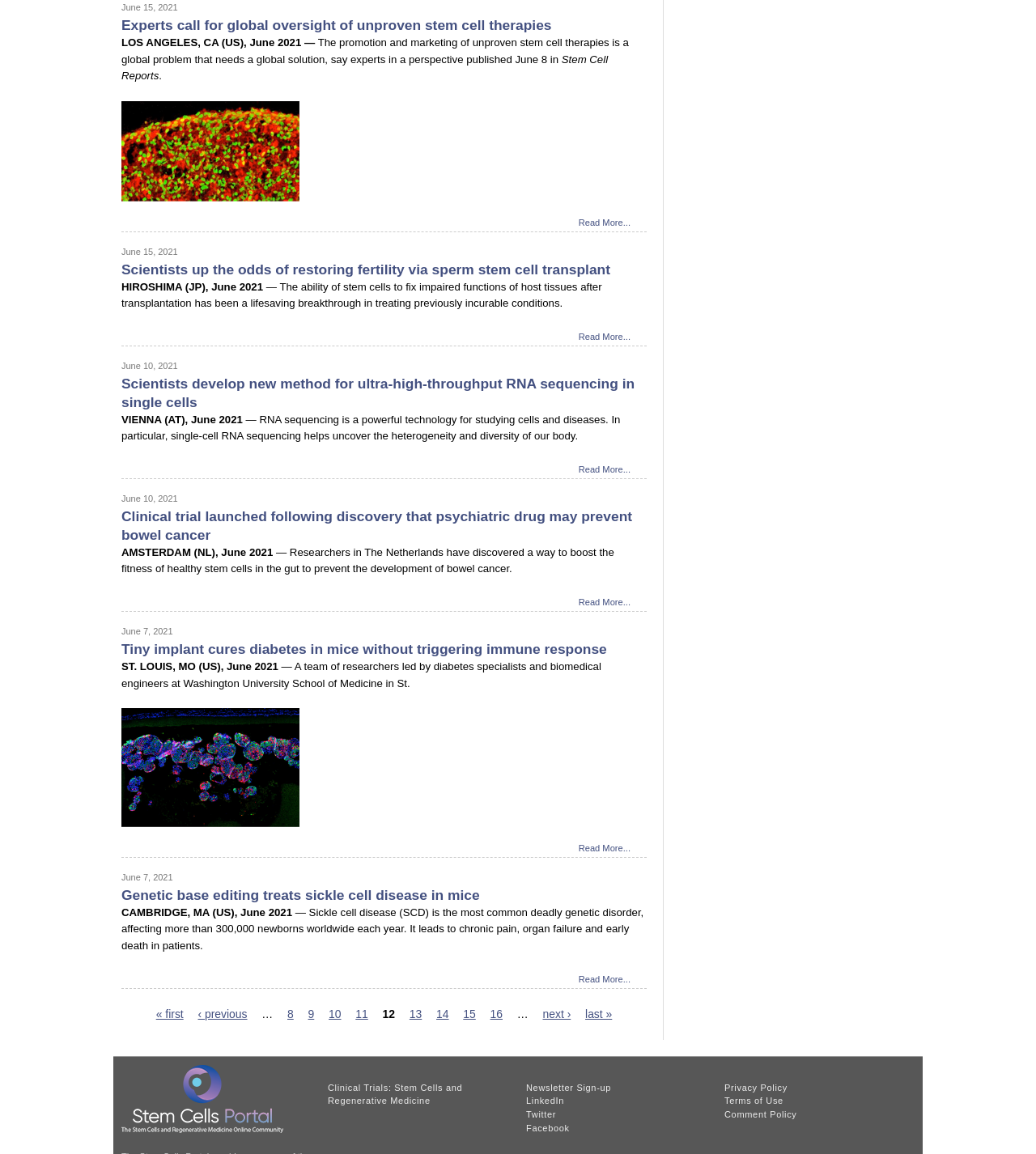Identify the bounding box coordinates of the region that should be clicked to execute the following instruction: "View clinical trials related to stem cells and regenerative medicine".

[0.316, 0.938, 0.446, 0.958]